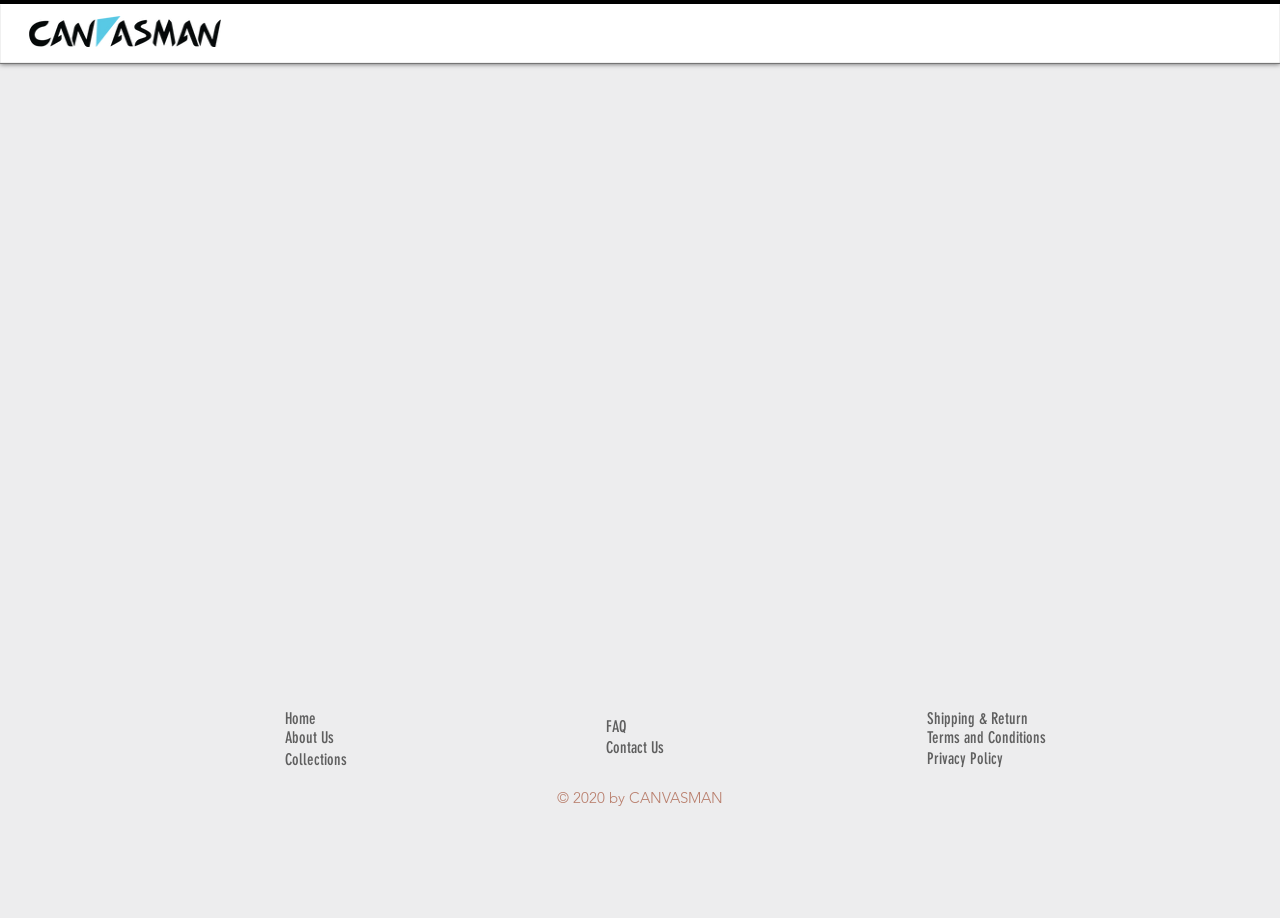Please identify the bounding box coordinates of the element I should click to complete this instruction: 'go to home page'. The coordinates should be given as four float numbers between 0 and 1, like this: [left, top, right, bottom].

[0.223, 0.772, 0.309, 0.793]